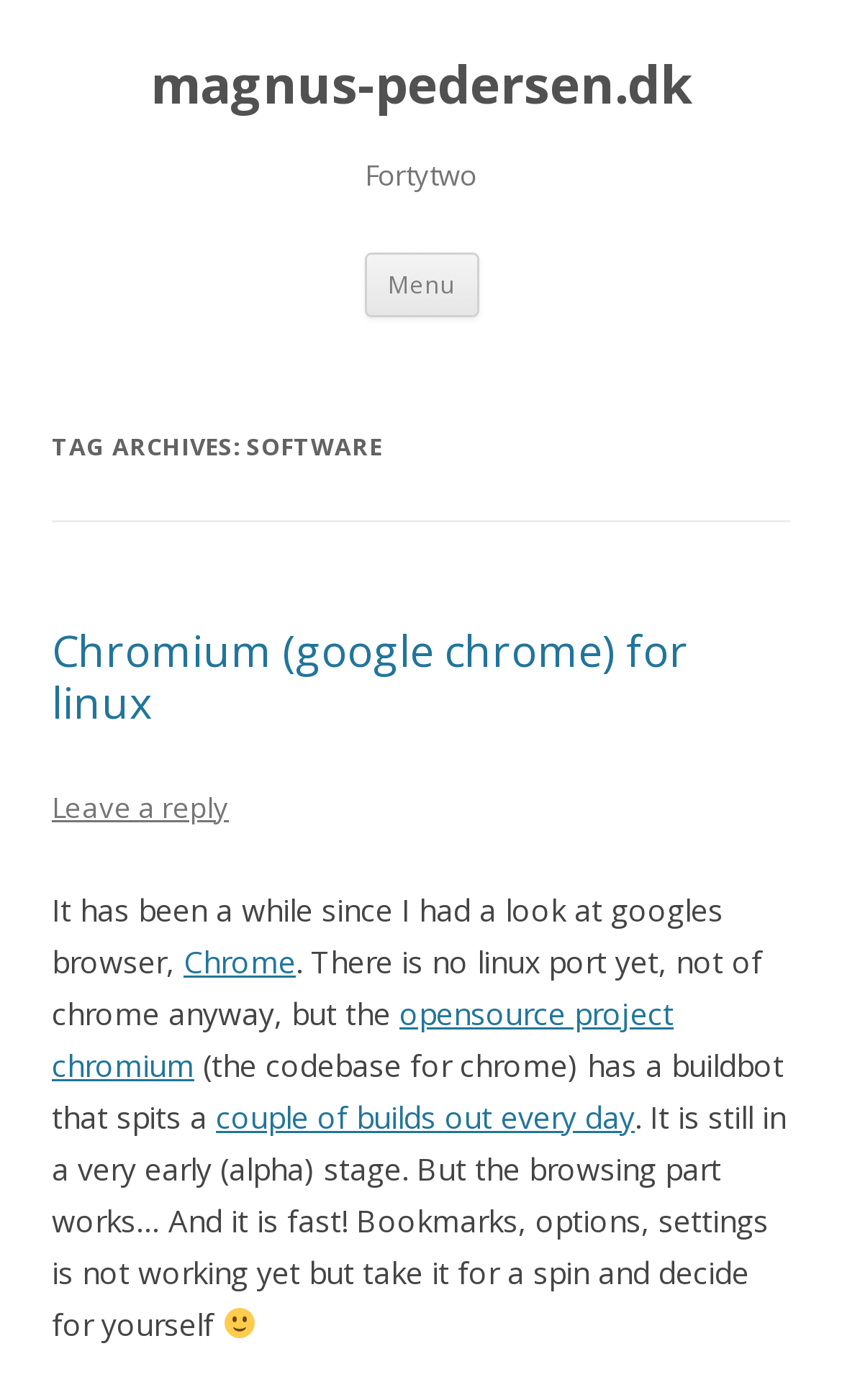Utilize the details in the image to thoroughly answer the following question: What is the author's opinion about the Chromium browser?

The author mentions that 'the browsing part works… And it is fast!', suggesting that they have a positive opinion about the browser's speed.